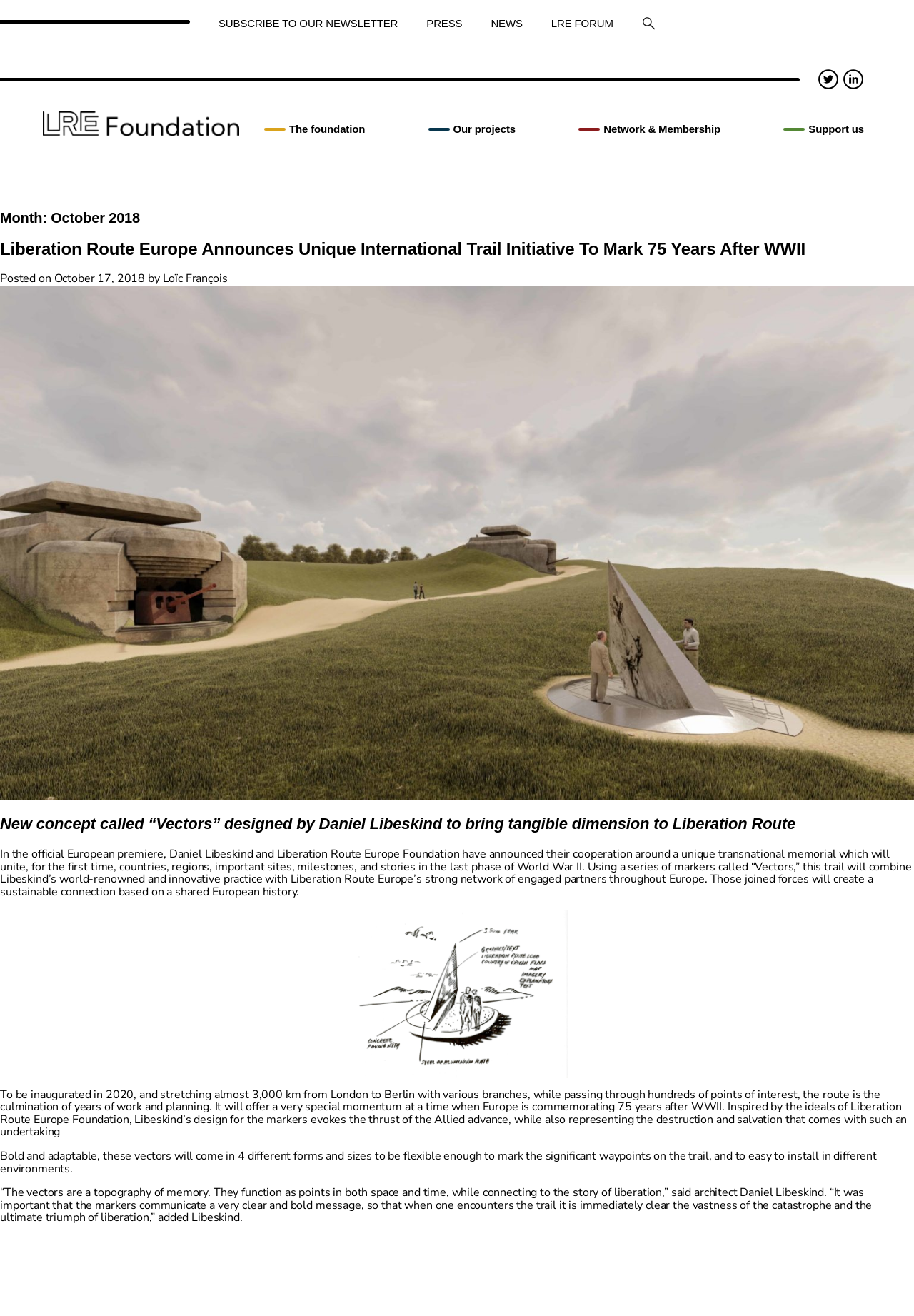Respond to the question below with a single word or phrase:
How many links are there in the top navigation bar?

4